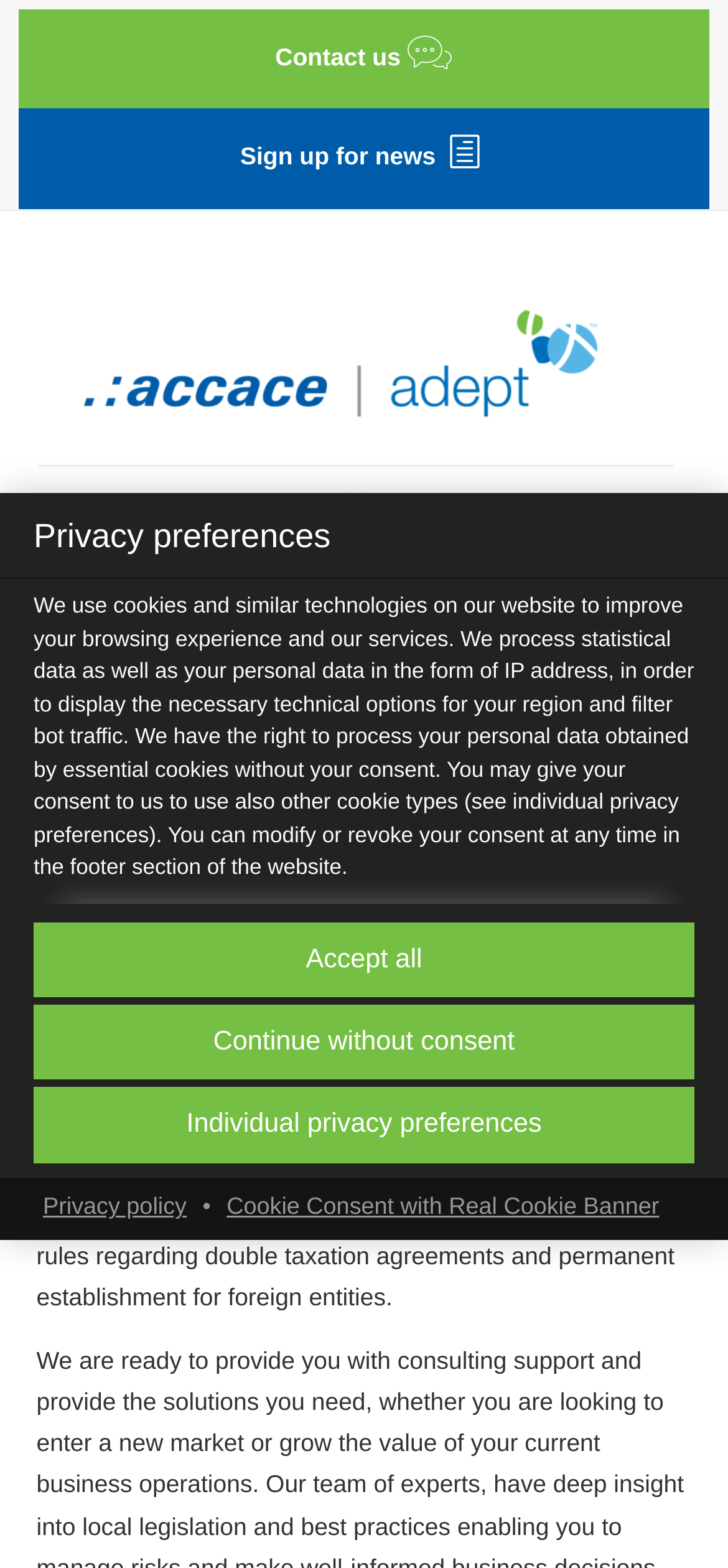How many links are available in the top navigation menu?
Offer a detailed and exhaustive answer to the question.

The top navigation menu contains three links: 'Contact us', 'Sign up for news', and 'Accace Adept UK', which are accessible from the top section of the webpage.